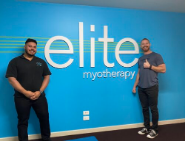Look at the image and answer the question in detail:
What is the gesture of the person on the right?

The gesture of the person on the right can be determined by reading the description of the image, which states that the person on the right is giving a 'thumbs-up gesture'. This suggests that the person is expressing approval, agreement, or satisfaction.